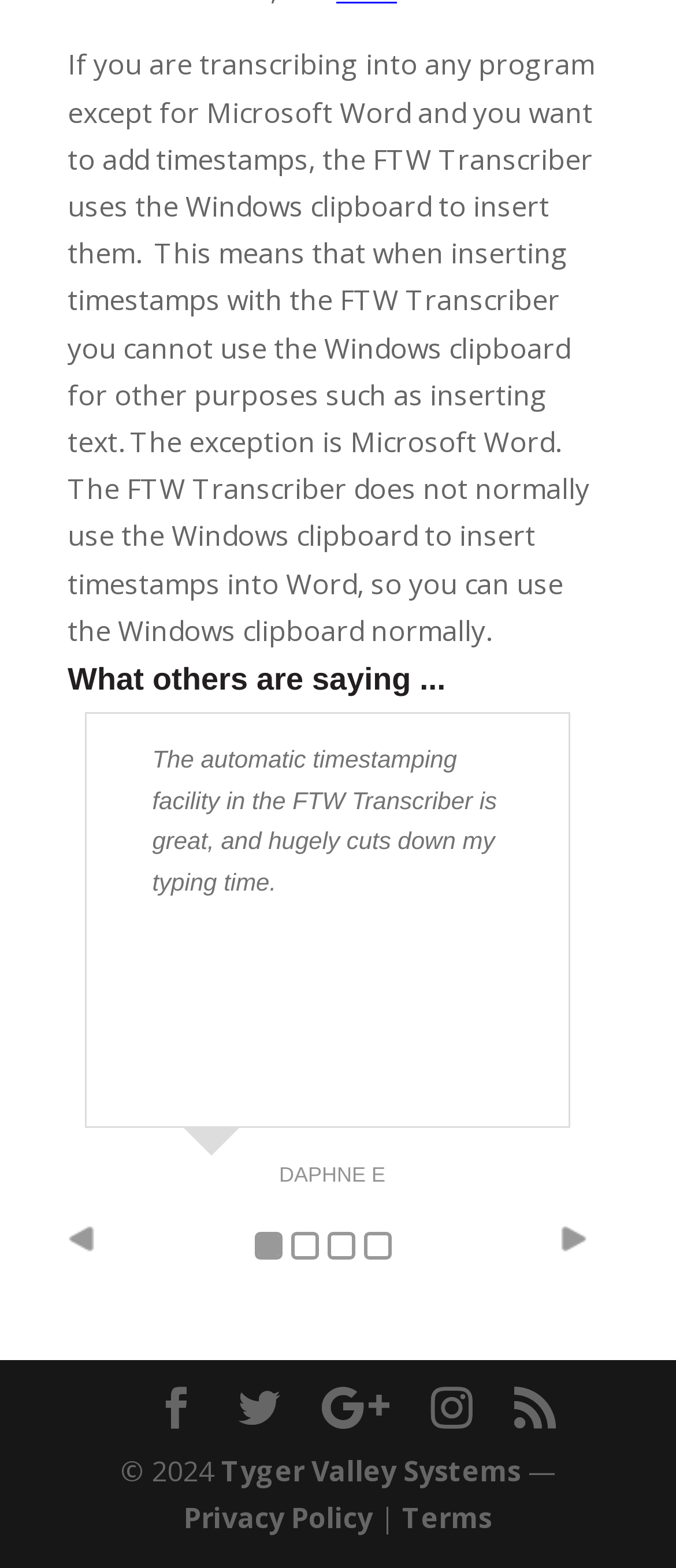Please specify the coordinates of the bounding box for the element that should be clicked to carry out this instruction: "Check the copyright information". The coordinates must be four float numbers between 0 and 1, formatted as [left, top, right, bottom].

[0.178, 0.926, 0.224, 0.95]